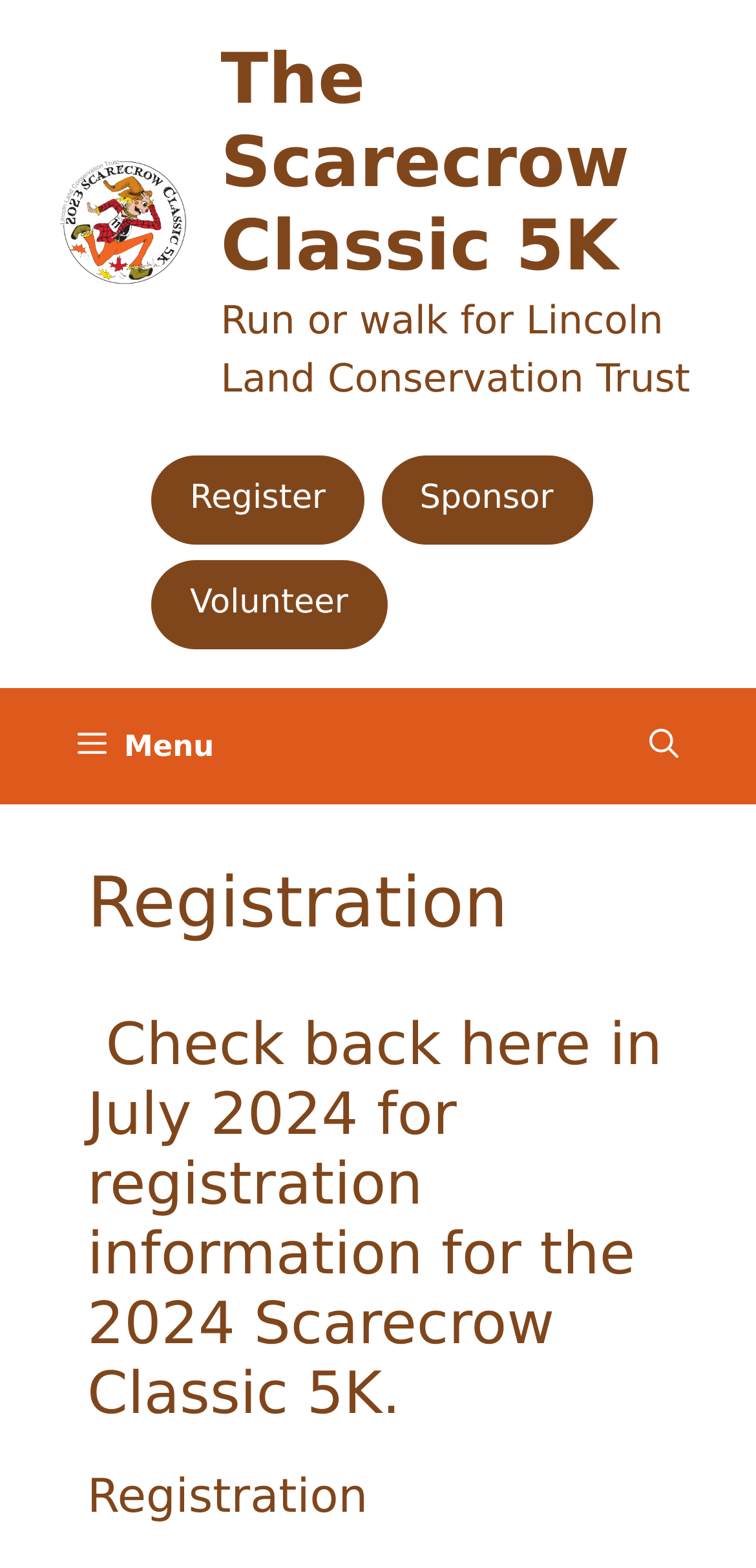Identify the bounding box for the UI element described as: "Register". Ensure the coordinates are four float numbers between 0 and 1, formatted as [left, top, right, bottom].

[0.2, 0.291, 0.482, 0.347]